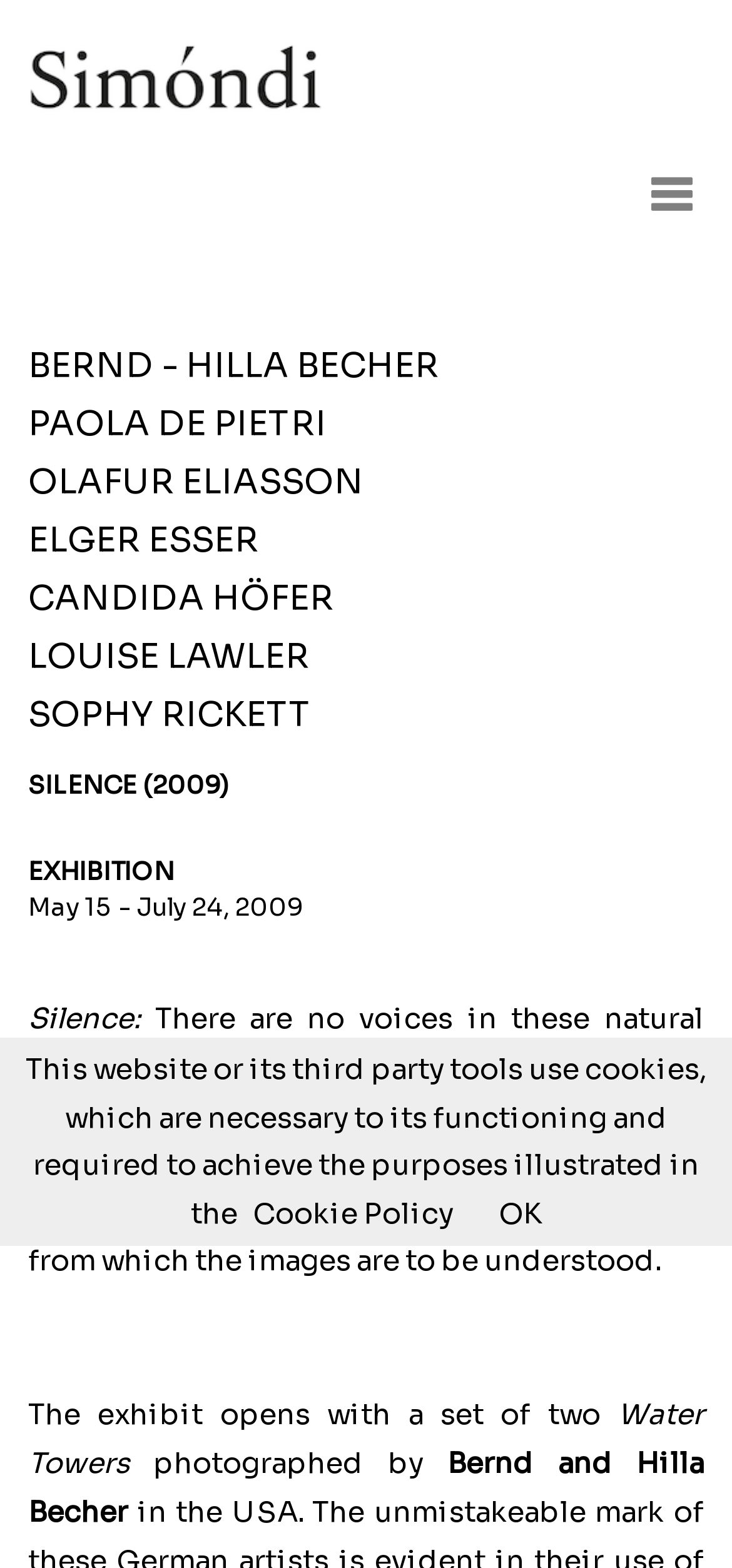Identify and provide the bounding box for the element described by: "parent_node: NIFTYIST aria-label="Open navigation menu"".

None